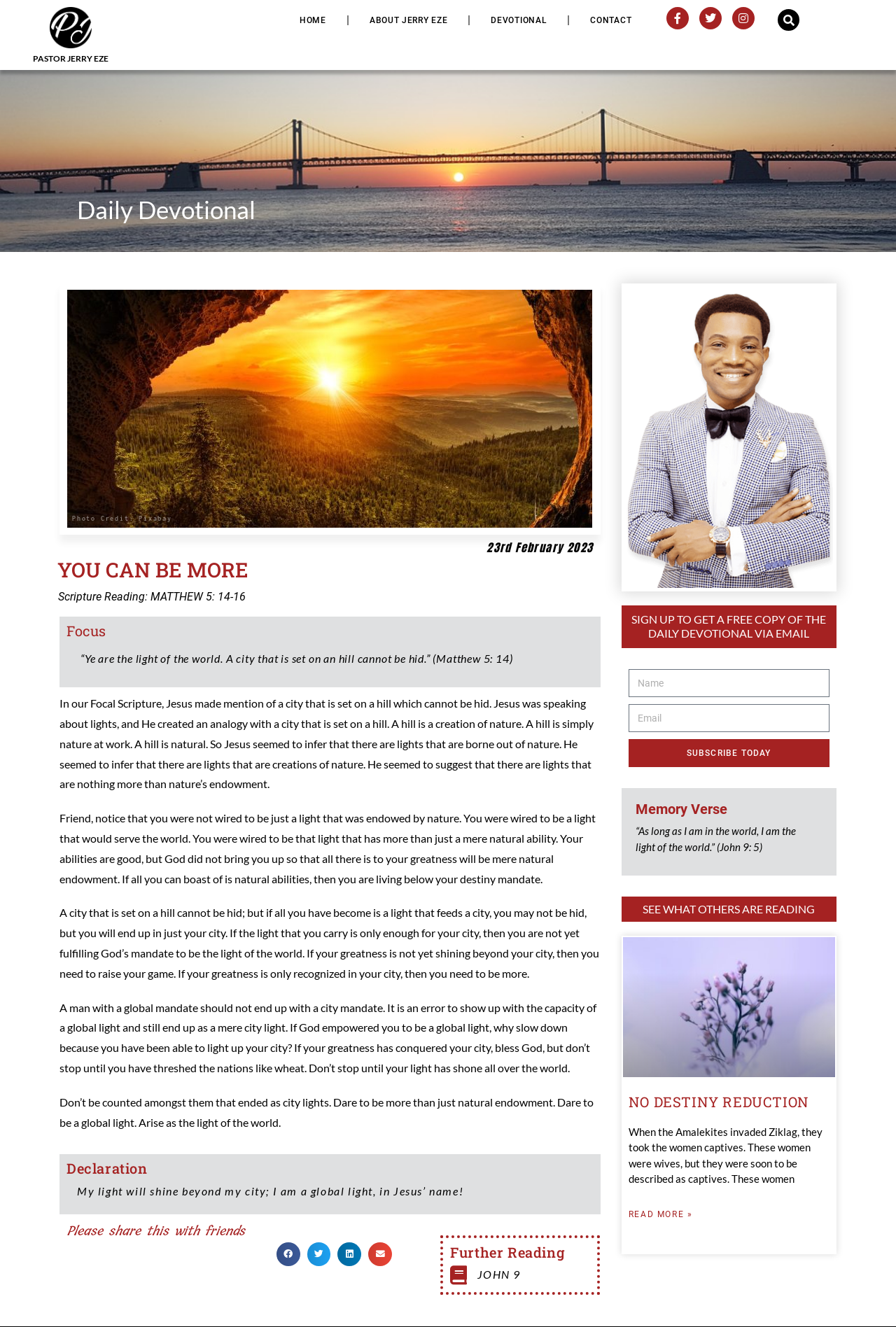Can you pinpoint the bounding box coordinates for the clickable element required for this instruction: "Check the 'Archives'"? The coordinates should be four float numbers between 0 and 1, i.e., [left, top, right, bottom].

None